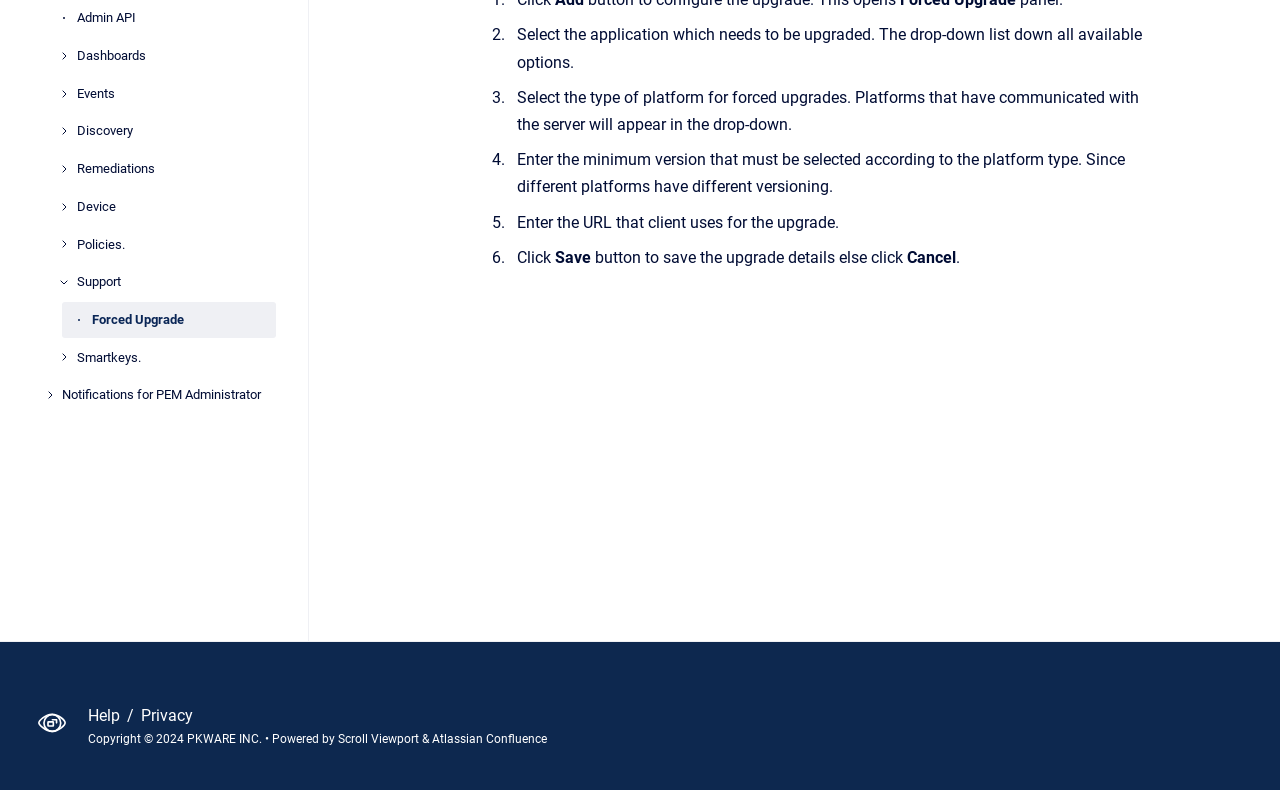Using the element description Notifications for PEM Administrator, predict the bounding box coordinates for the UI element. Provide the coordinates in (top-left x, top-left y, bottom-right x, bottom-right y) format with values ranging from 0 to 1.

[0.048, 0.478, 0.216, 0.523]